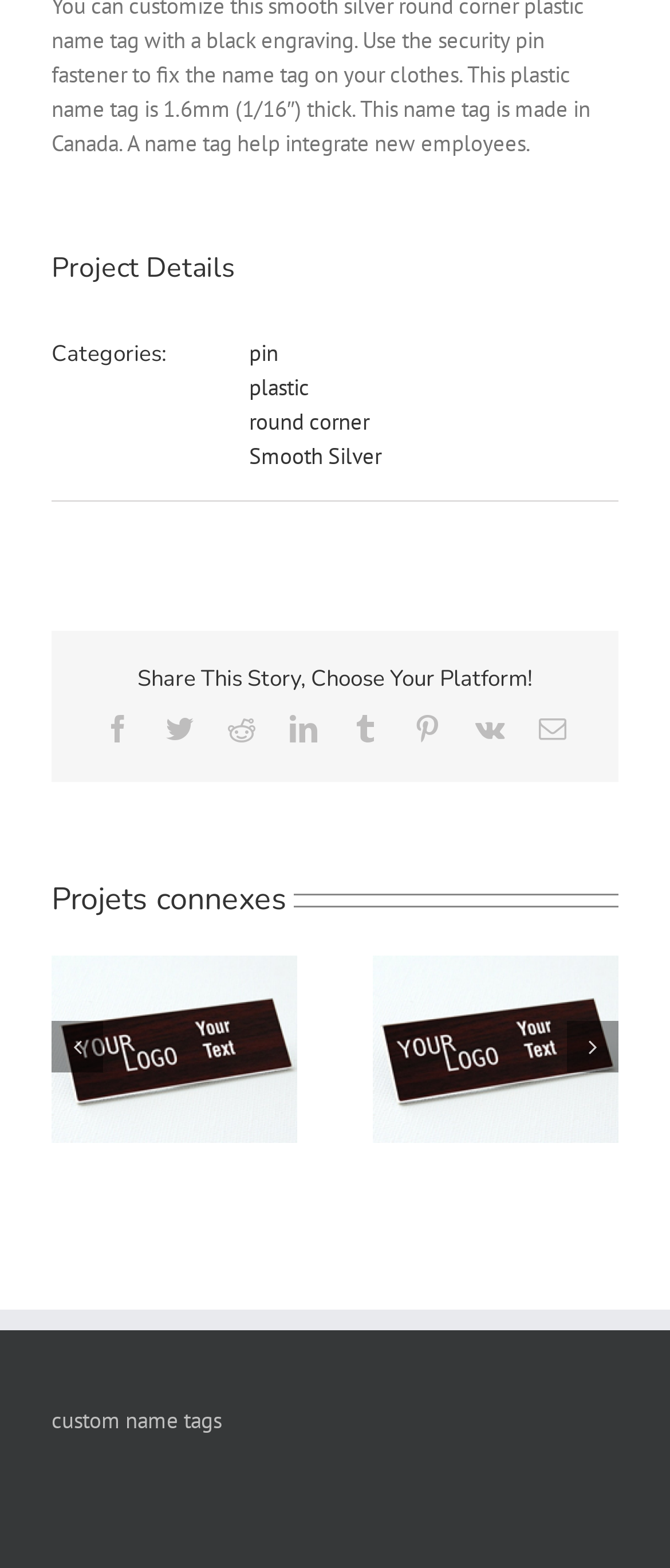Provide a one-word or short-phrase answer to the question:
What is the name of the product shown in the images?

Name tag